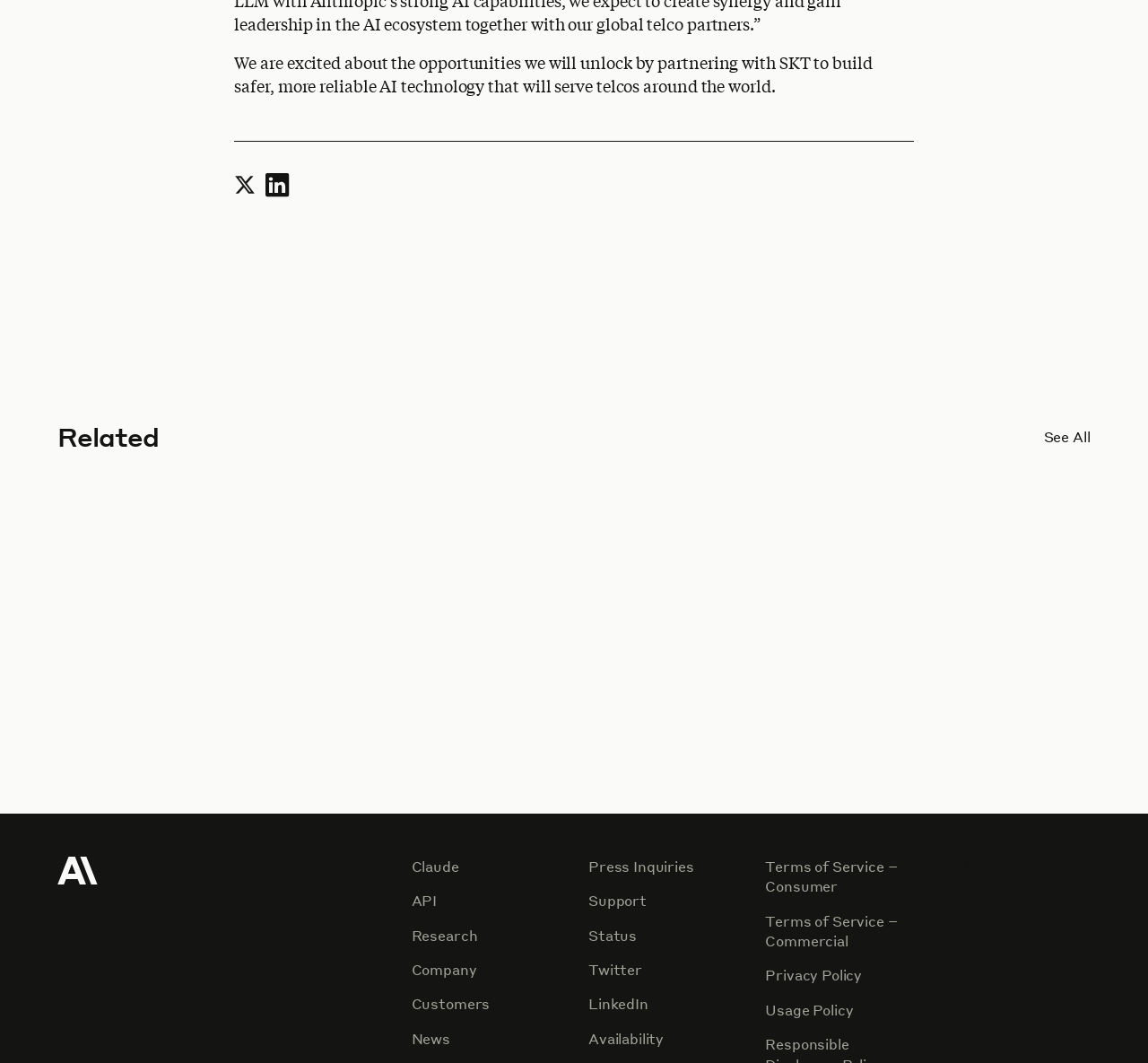Please examine the image and provide a detailed answer to the question: What is the main topic of the webpage?

Based on the static text 'We are excited about the opportunities we will unlock by partnering with SKT to build safer, more reliable AI technology that will serve telcos around the world.', it is clear that the main topic of the webpage is AI technology.